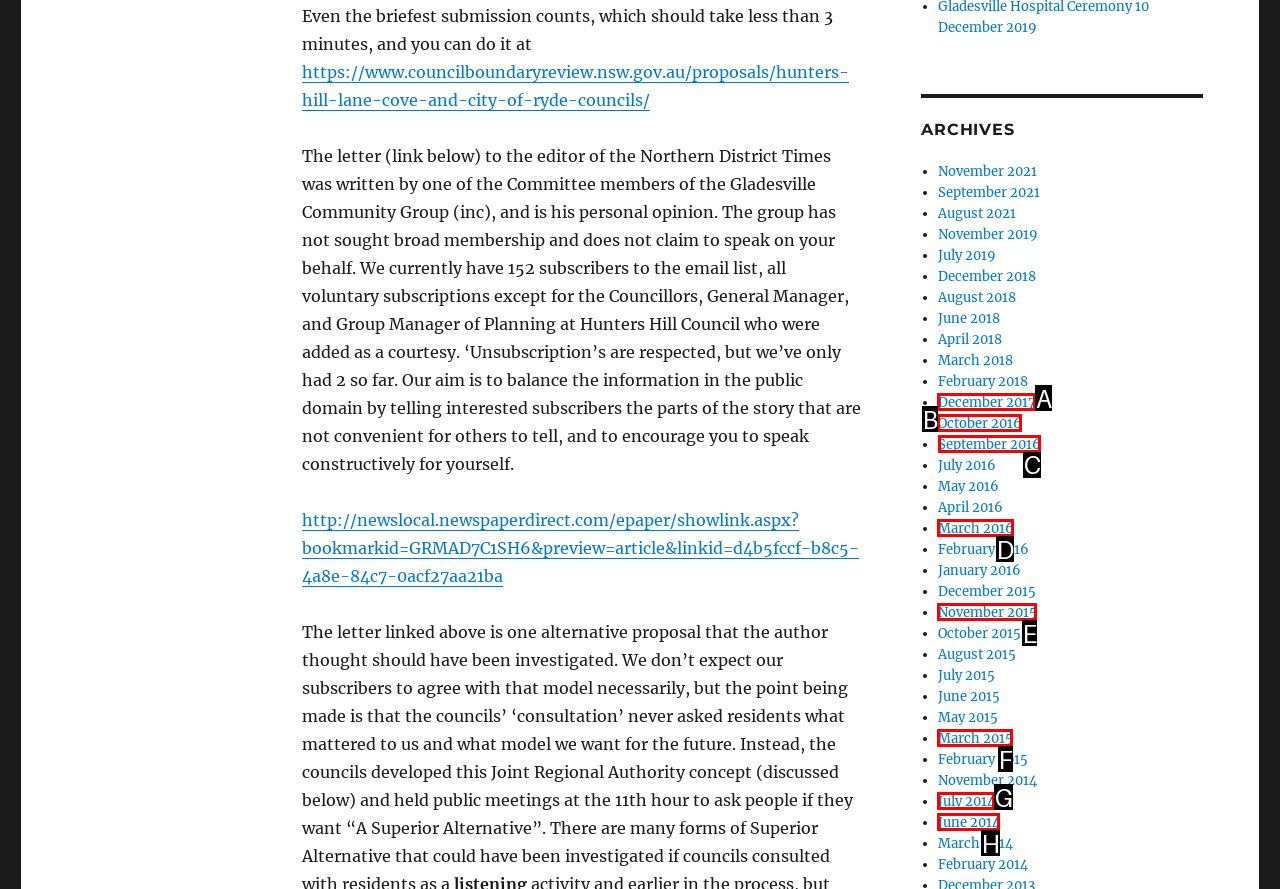Which option should you click on to fulfill this task: Browse archives from September 2016? Answer with the letter of the correct choice.

C